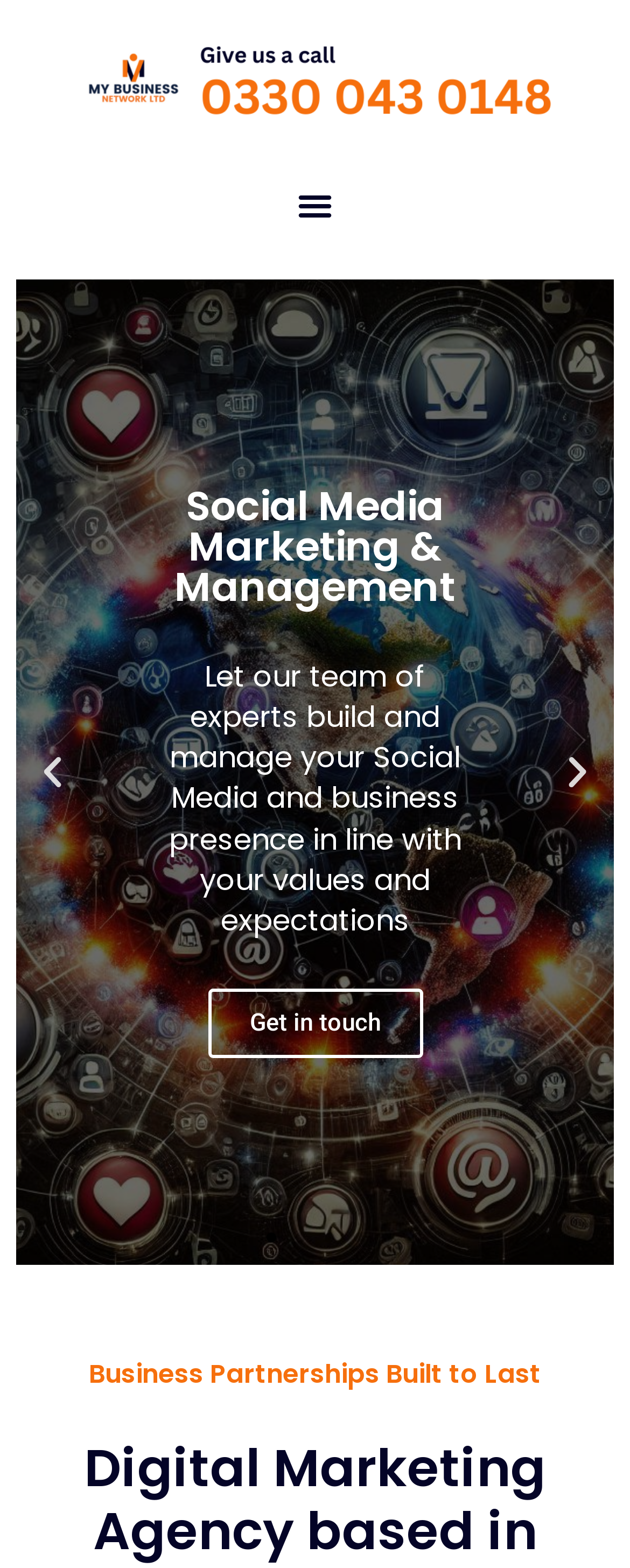Is the menu toggle button expanded?
Answer the question with as much detail as possible.

I checked the 'expanded' property of the 'Menu Toggle' button, which is set to False, indicating that the menu toggle button is not expanded.